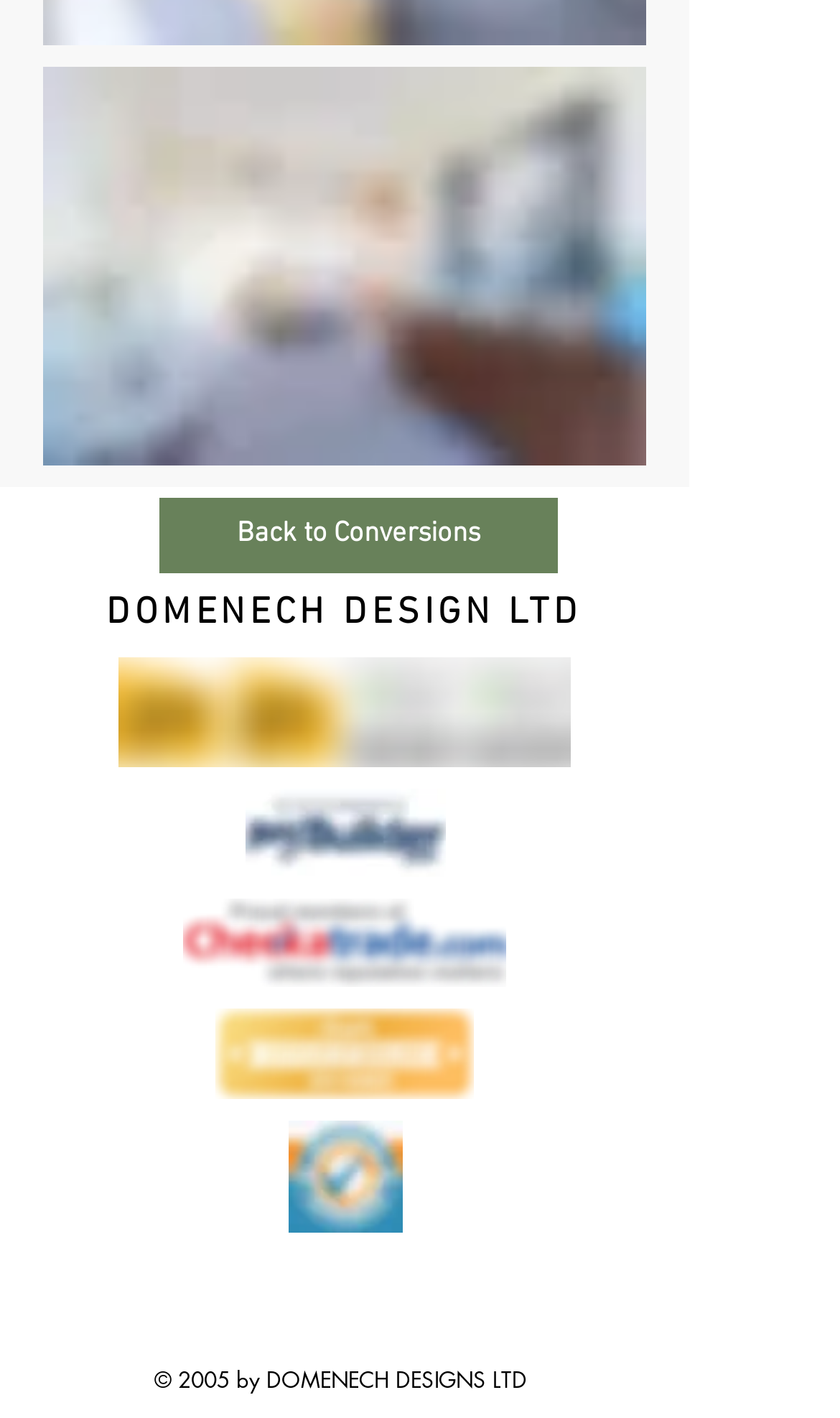How many social media links are there?
Refer to the image and provide a concise answer in one word or phrase.

4